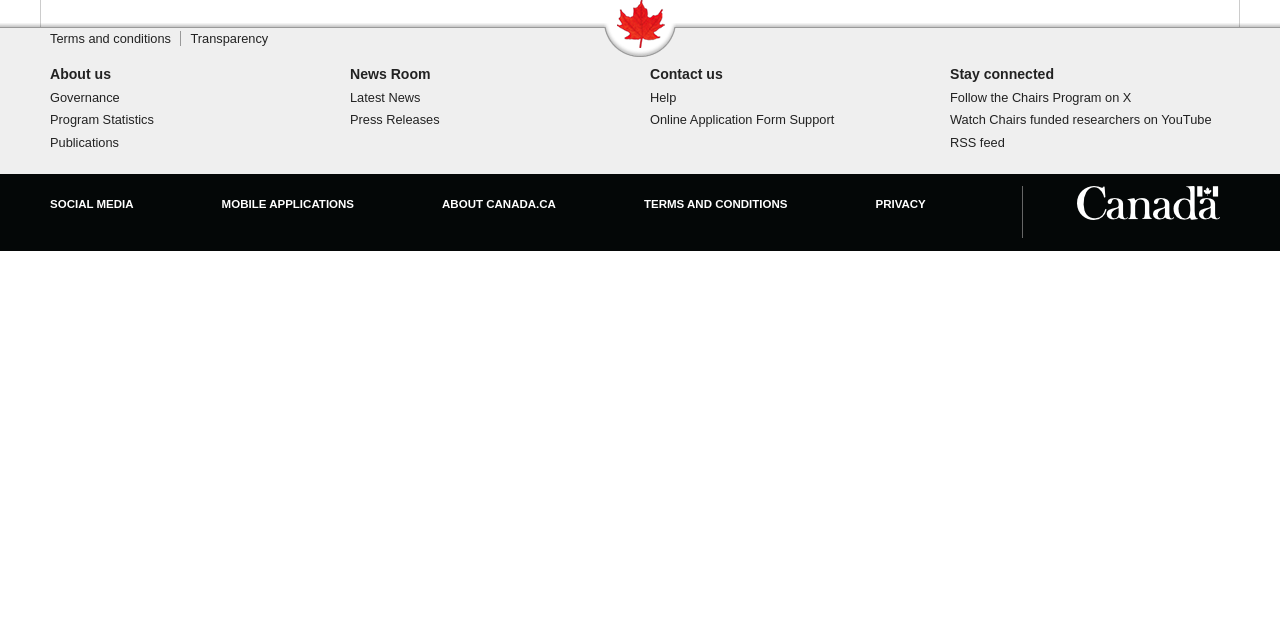Provide the bounding box coordinates of the HTML element described by the text: "Publications".

[0.039, 0.211, 0.093, 0.234]